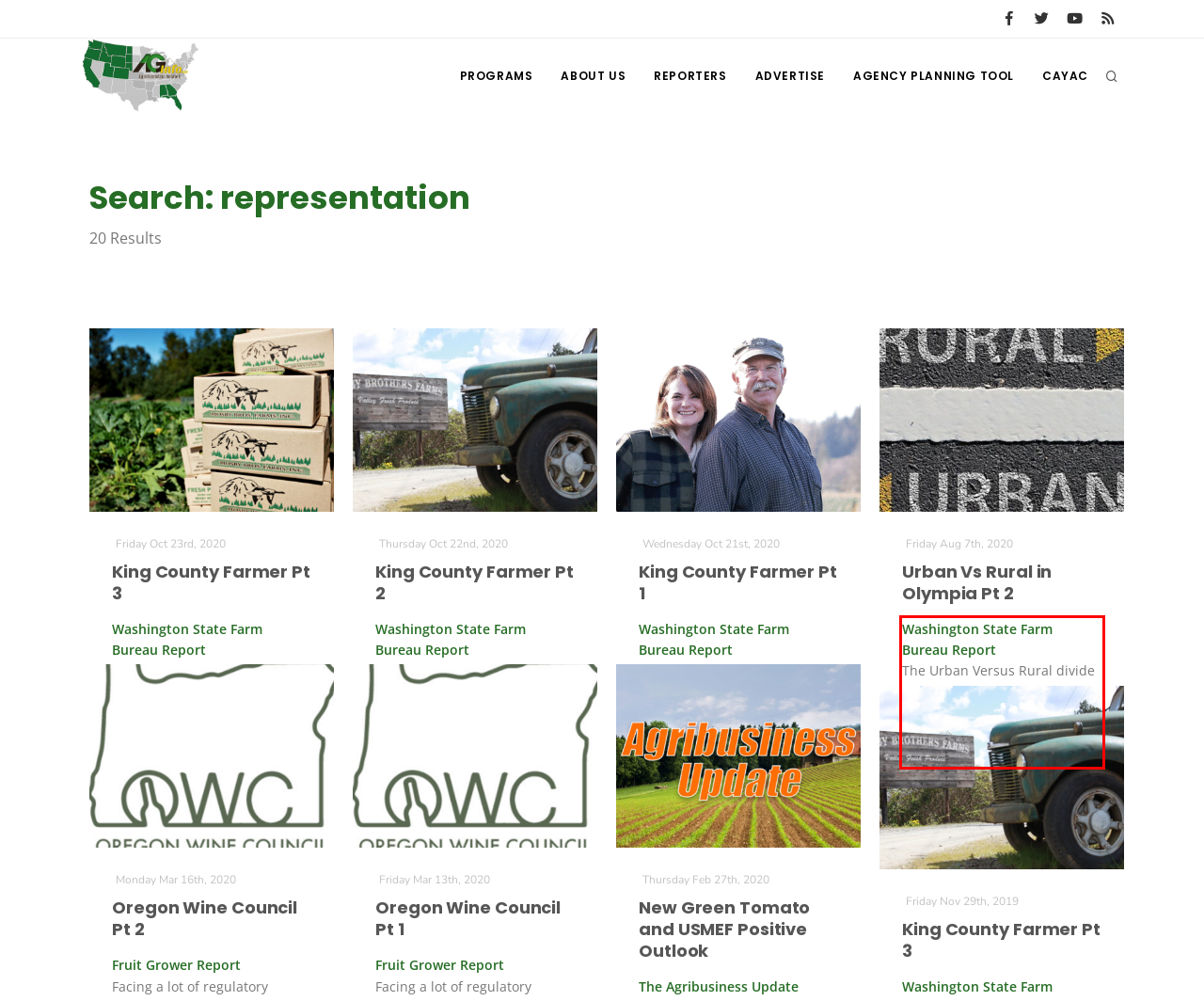Analyze the screenshot of a webpage where a red rectangle is bounding a UI element. Extract and generate the text content within this red bounding box.

Washington State Farm Bureau Report The Urban Versus Rural divide just seems to be getting wider in Olympia. Washington Farm Bureau's Tom Davis talks about the split.